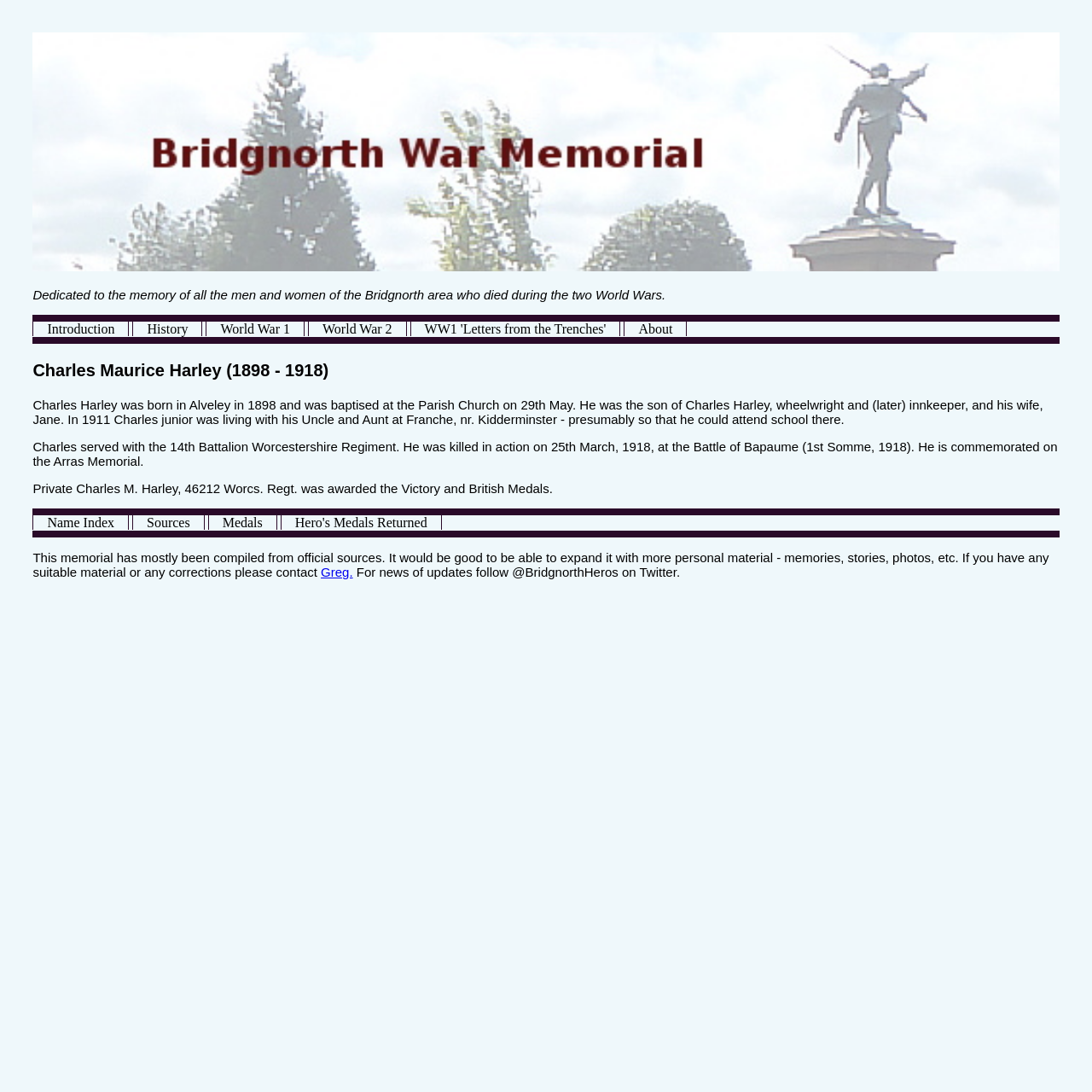Select the bounding box coordinates of the element I need to click to carry out the following instruction: "Click on Introduction".

[0.031, 0.291, 0.118, 0.311]